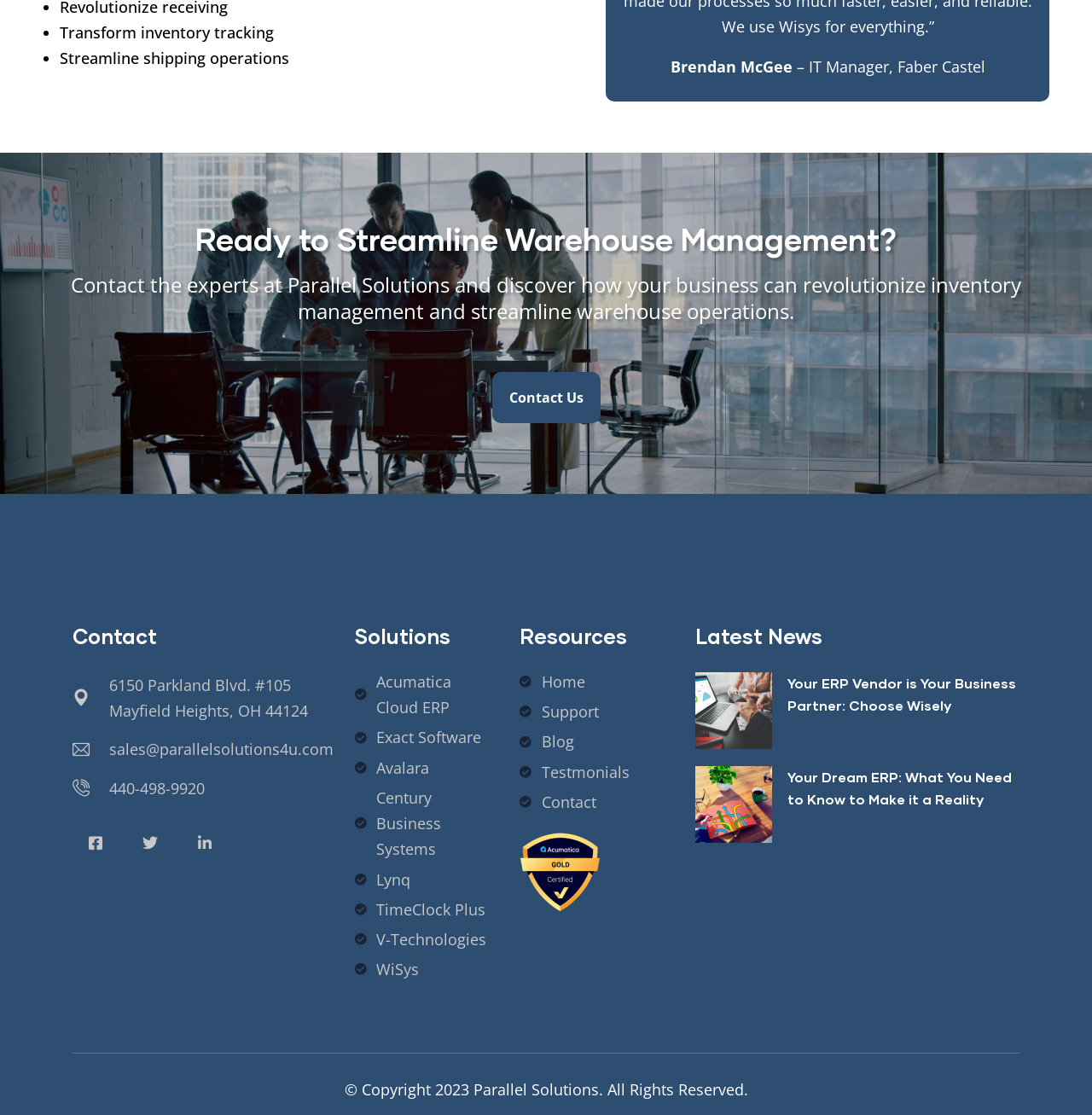Locate the bounding box coordinates of the UI element described by: "Exact Software". Provide the coordinates as four float numbers between 0 and 1, formatted as [left, top, right, bottom].

[0.325, 0.65, 0.453, 0.673]